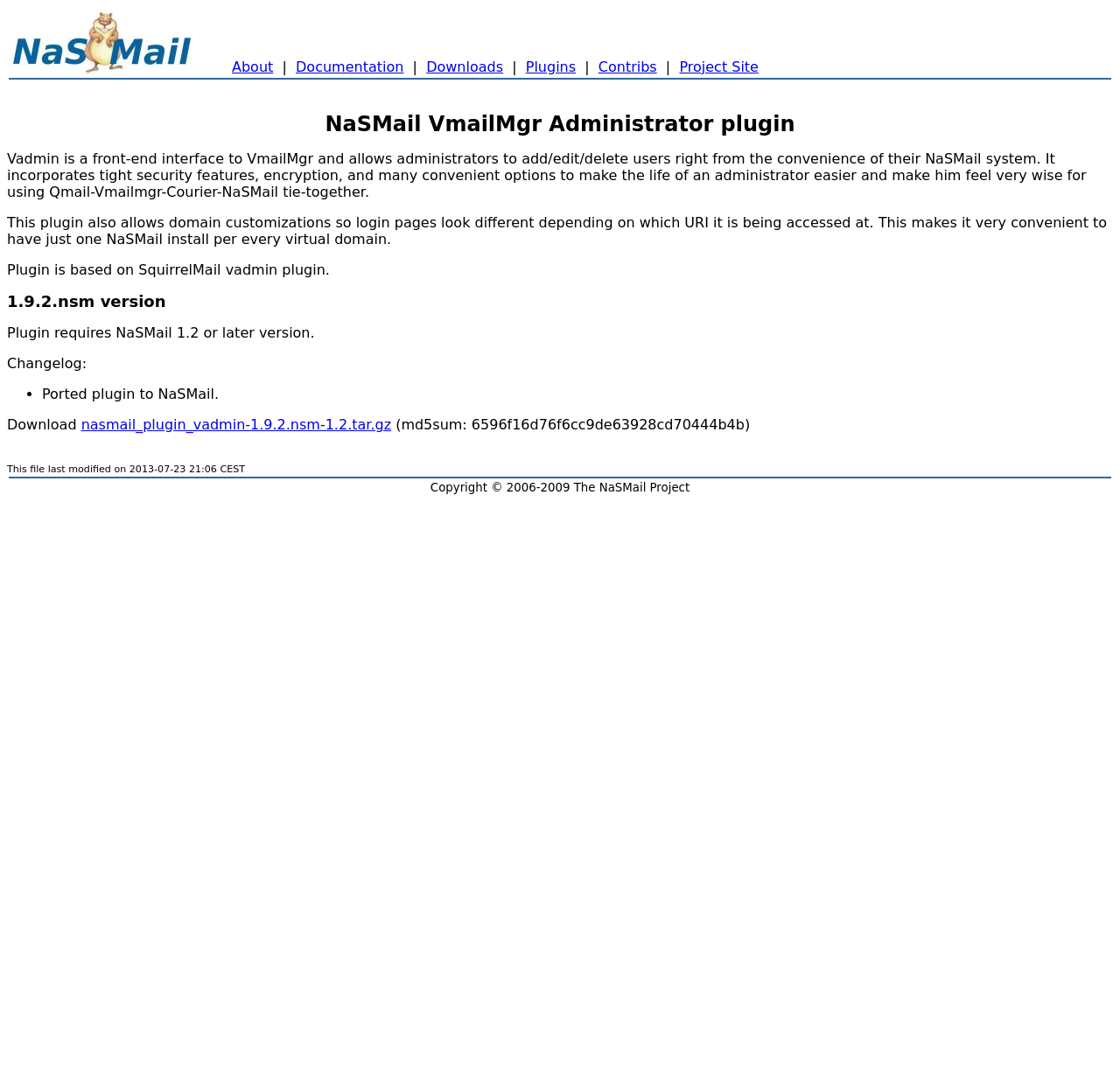Please determine the main heading text of this webpage.

NaSMail VmailMgr Administrator plugin